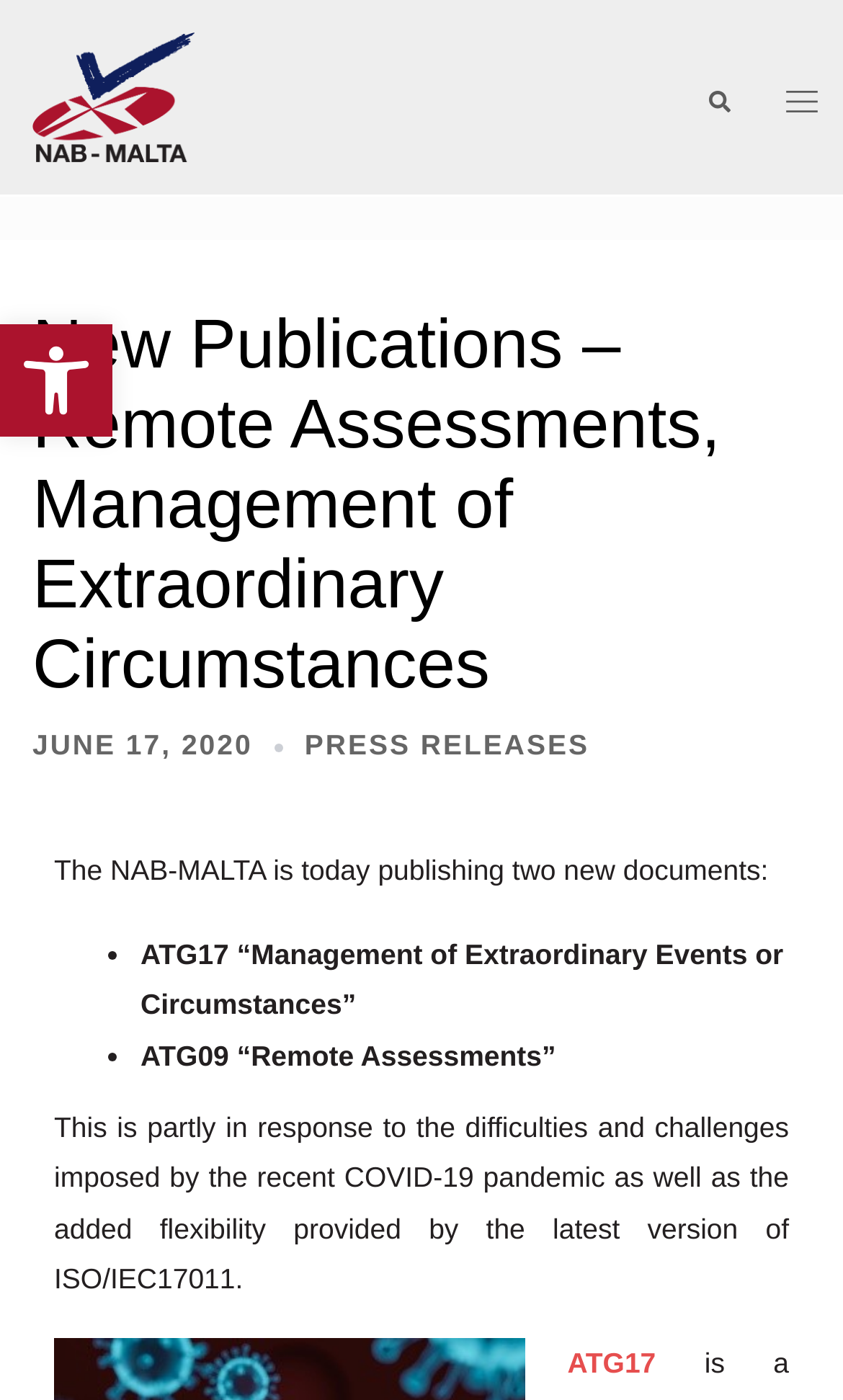How many new documents are being published?
Please provide an in-depth and detailed response to the question.

The number of new documents being published can be determined by counting the ListMarker elements, which are two in this case, corresponding to the two new documents ATG17 and ATG09.